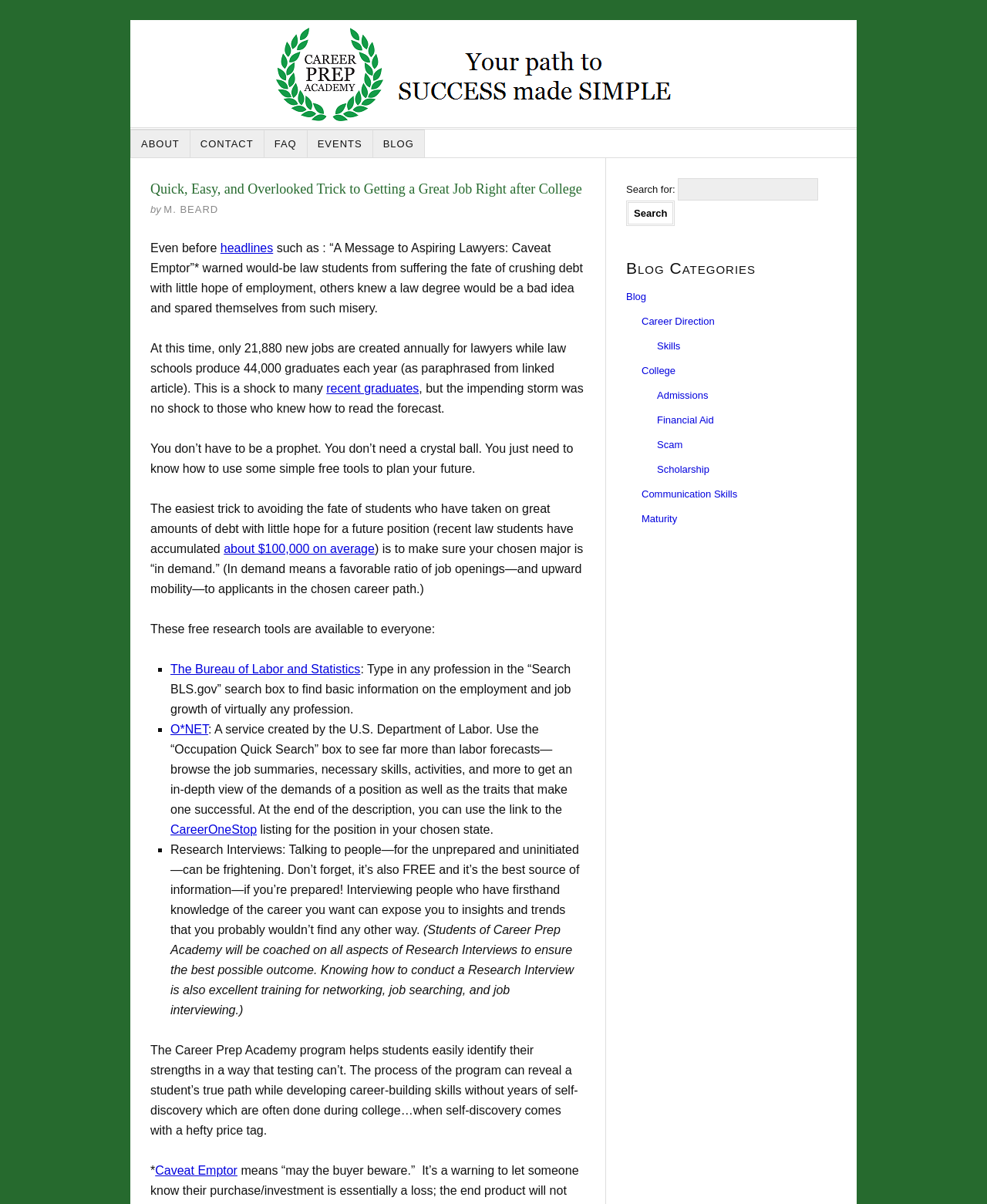Locate the bounding box of the UI element based on this description: "Financial Aid". Provide four float numbers between 0 and 1 as [left, top, right, bottom].

[0.666, 0.344, 0.723, 0.354]